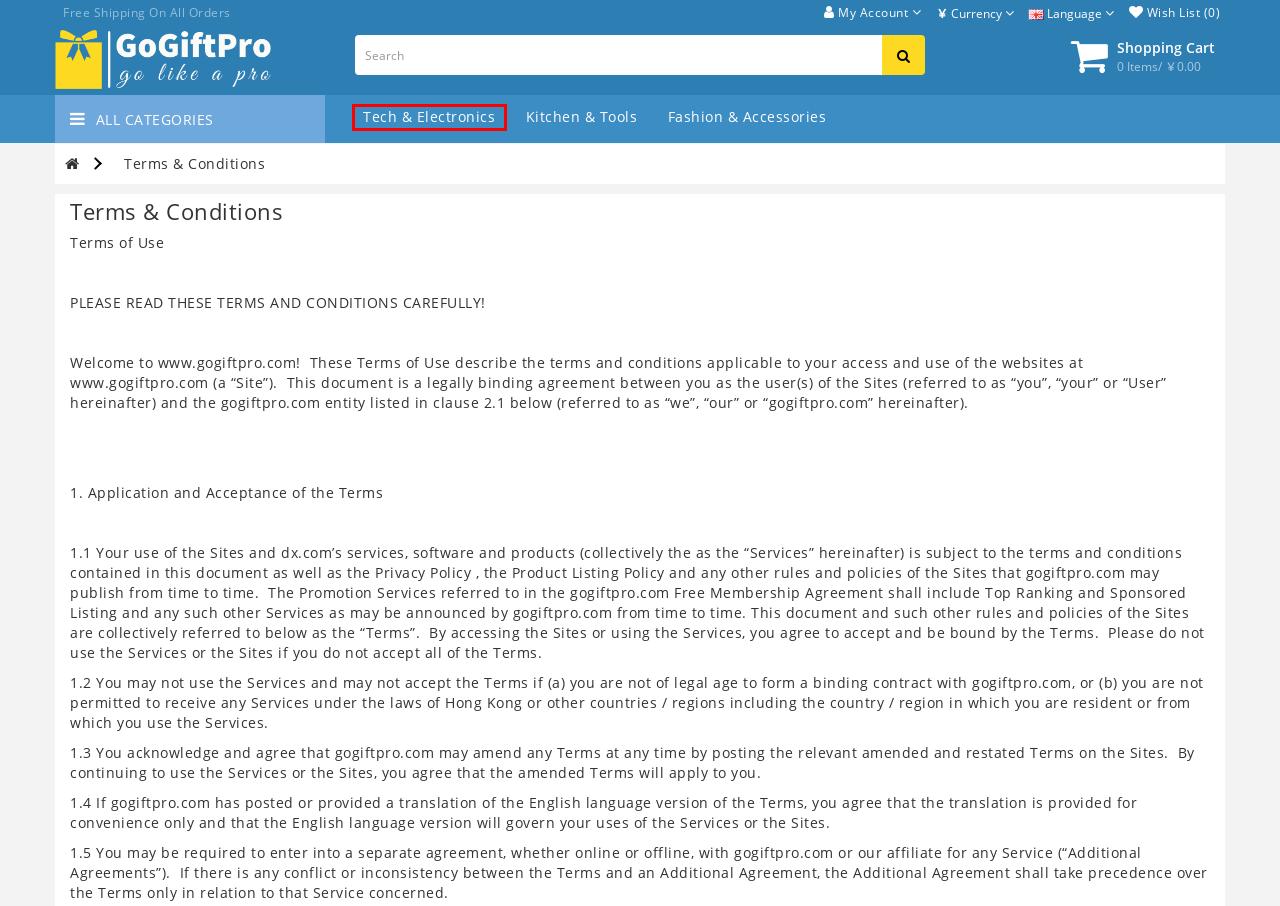Using the screenshot of a webpage with a red bounding box, pick the webpage description that most accurately represents the new webpage after the element inside the red box is clicked. Here are the candidates:
A. Fashion & Accessories
B. Tech & Electronics
C. Account Login
D. Contact Us
E. Buy Inspiring, Fun, Cool & Practical Products
F. Site Map
G. Kitchen & Tools
H. Special Offers

B